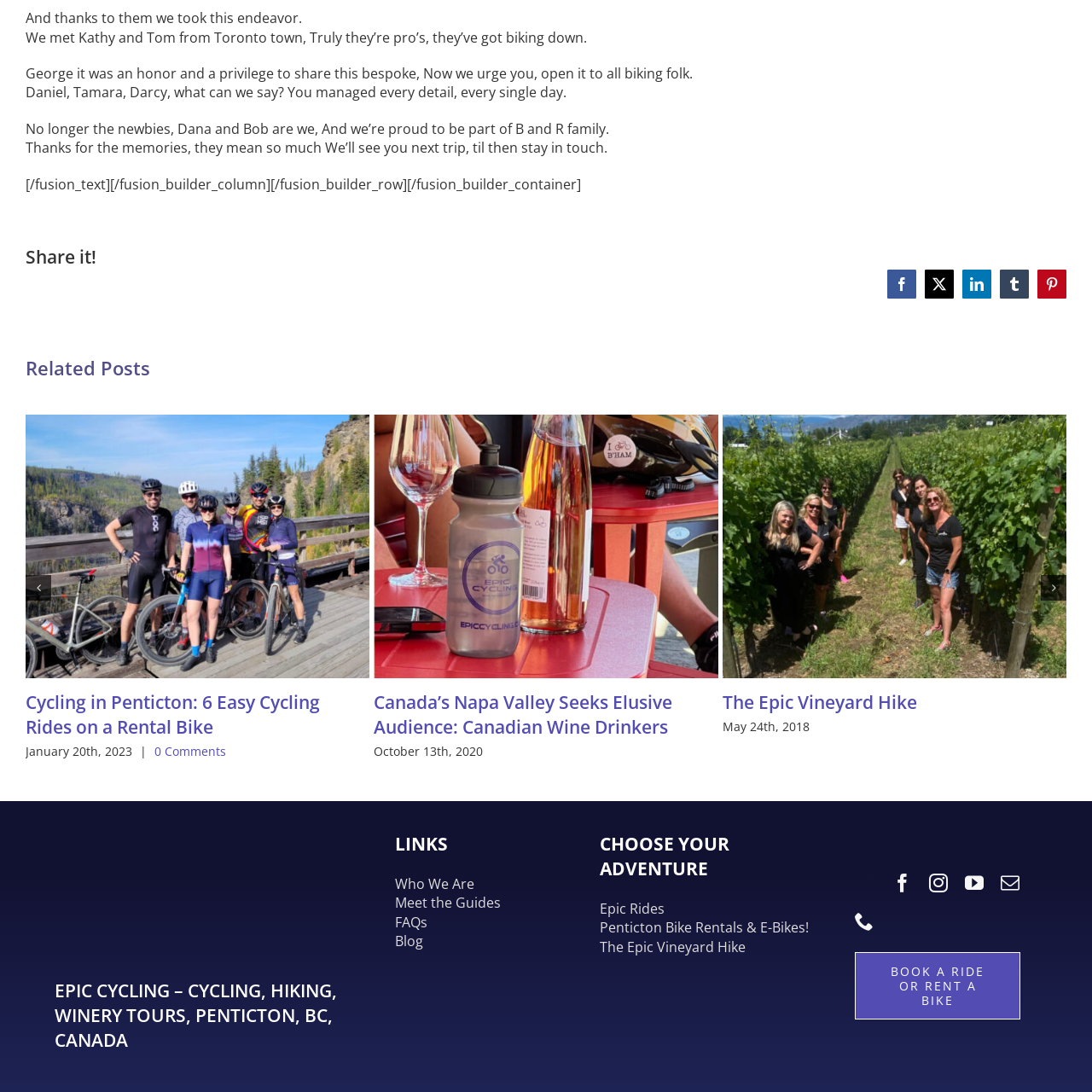Direct your attention to the segment of the image enclosed by the red boundary and answer the ensuing question in detail: What is the focus of the cycling approach?

The caption suggests that the cycling approach in Penticton is community-focused, emphasizing the engagement and memories shared among biking enthusiasts, which implies a sense of camaraderie and social bonding among cyclists.